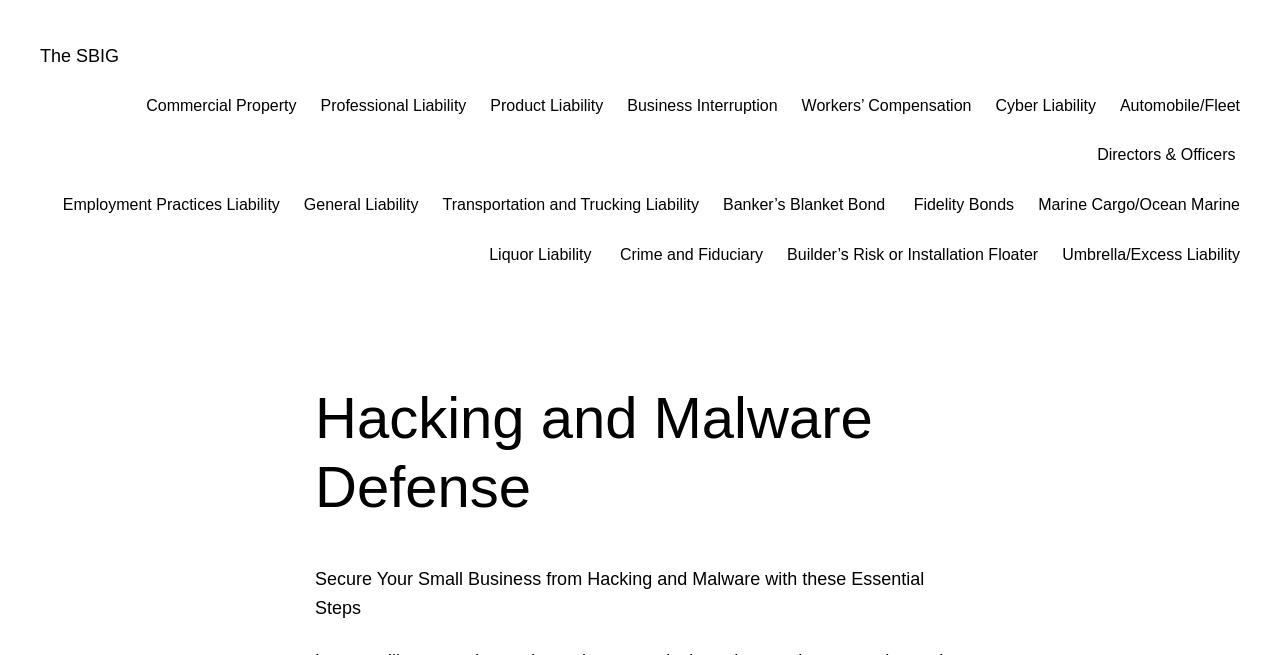Can you find and provide the main heading text of this webpage?

Hacking and Malware Defense